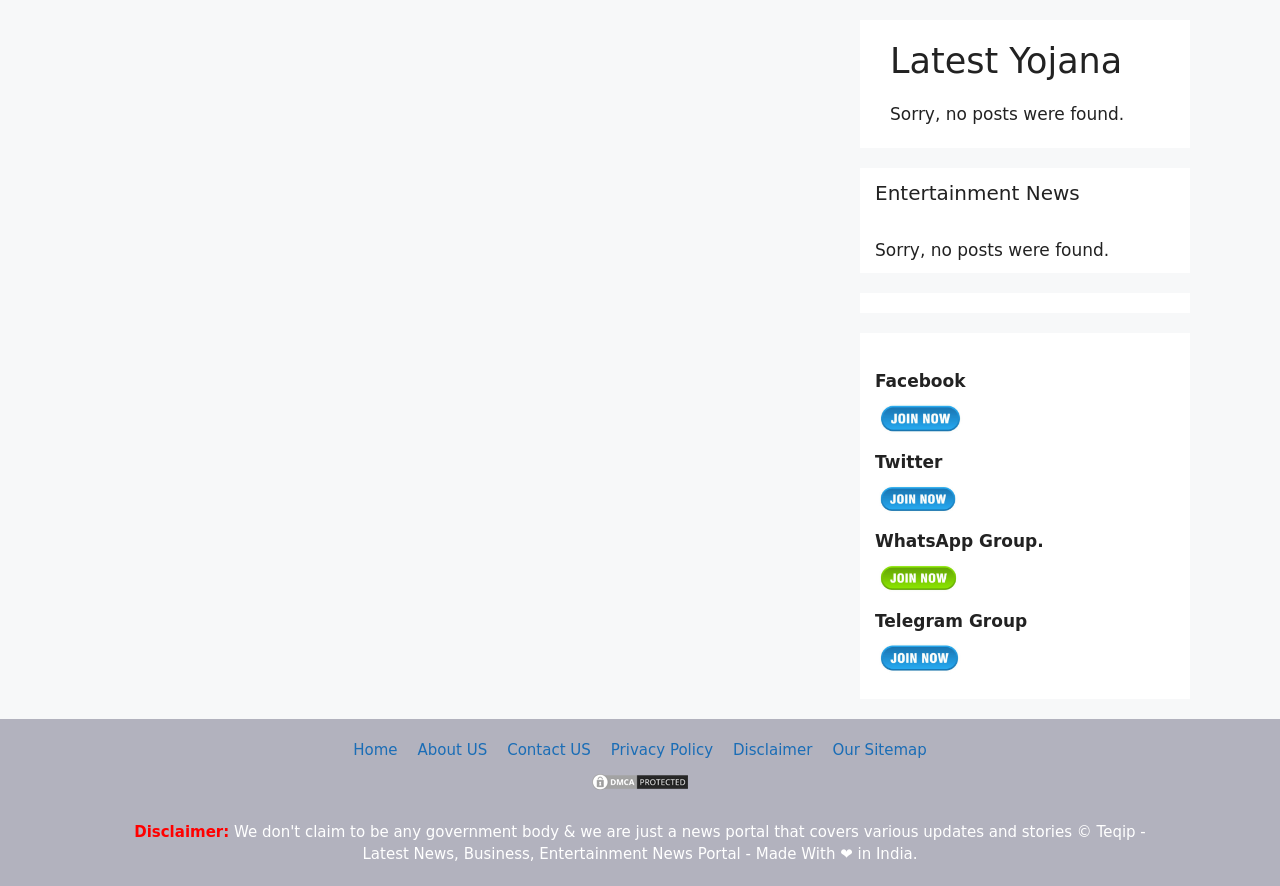Refer to the element description Disclaimer and identify the corresponding bounding box in the screenshot. Format the coordinates as (top-left x, top-left y, bottom-right x, bottom-right y) with values in the range of 0 to 1.

[0.573, 0.836, 0.635, 0.857]